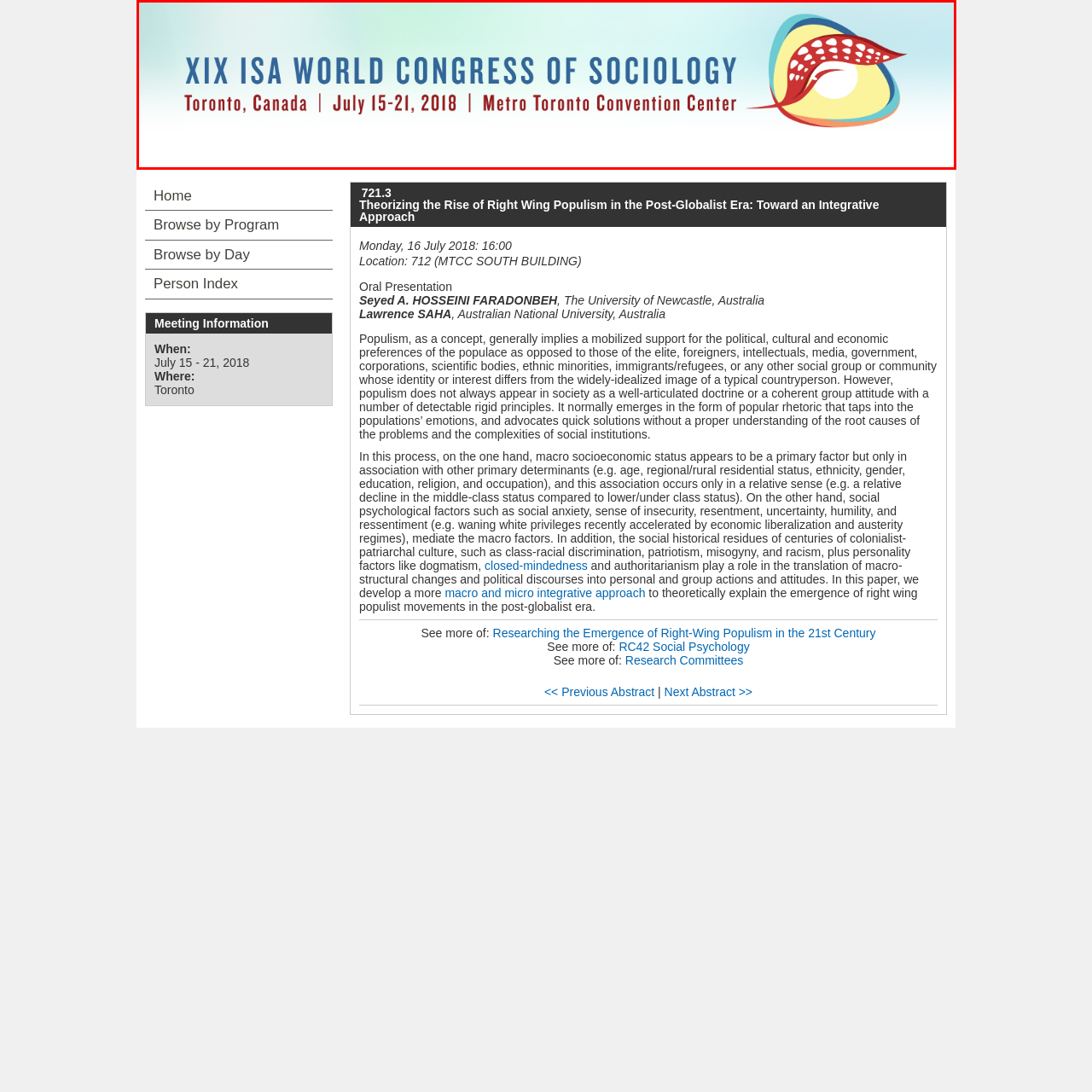Articulate a detailed description of the image enclosed by the red outline.

This image features the official banner for the "XIX ISA World Congress of Sociology," prominently displaying the event's title in a modern, bold font. Below the main title, the location details state "Toronto, Canada," accompanied by the dates "July 15-21, 2018." Further along, it's specified that the venue is the "Metro Toronto Convention Center." The design incorporates vibrant colors and a dynamic graphic element, adding a contemporary and inviting feel to the congress branding. This visual representation encapsulates the essence of an international gathering focused on sociological discourse and collaboration.